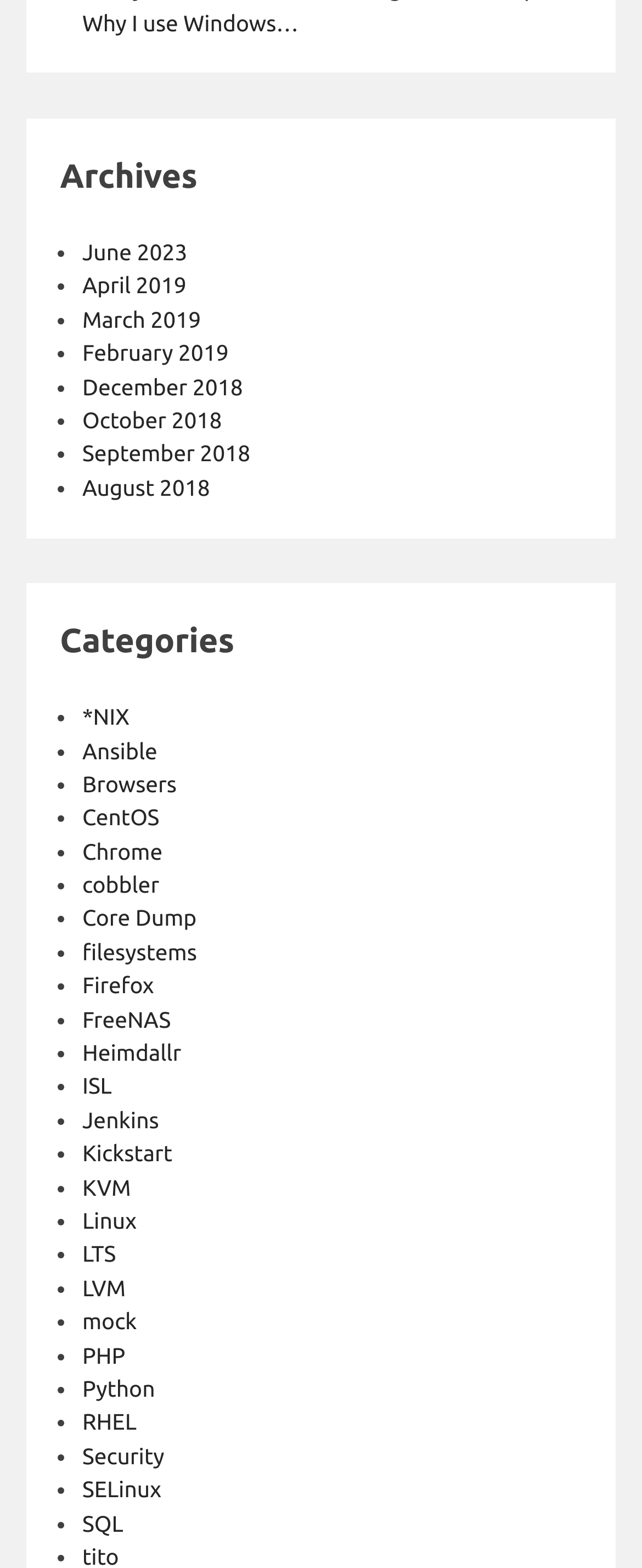Please determine the bounding box coordinates of the element to click in order to execute the following instruction: "Explore *NIX category". The coordinates should be four float numbers between 0 and 1, specified as [left, top, right, bottom].

[0.128, 0.449, 0.202, 0.465]